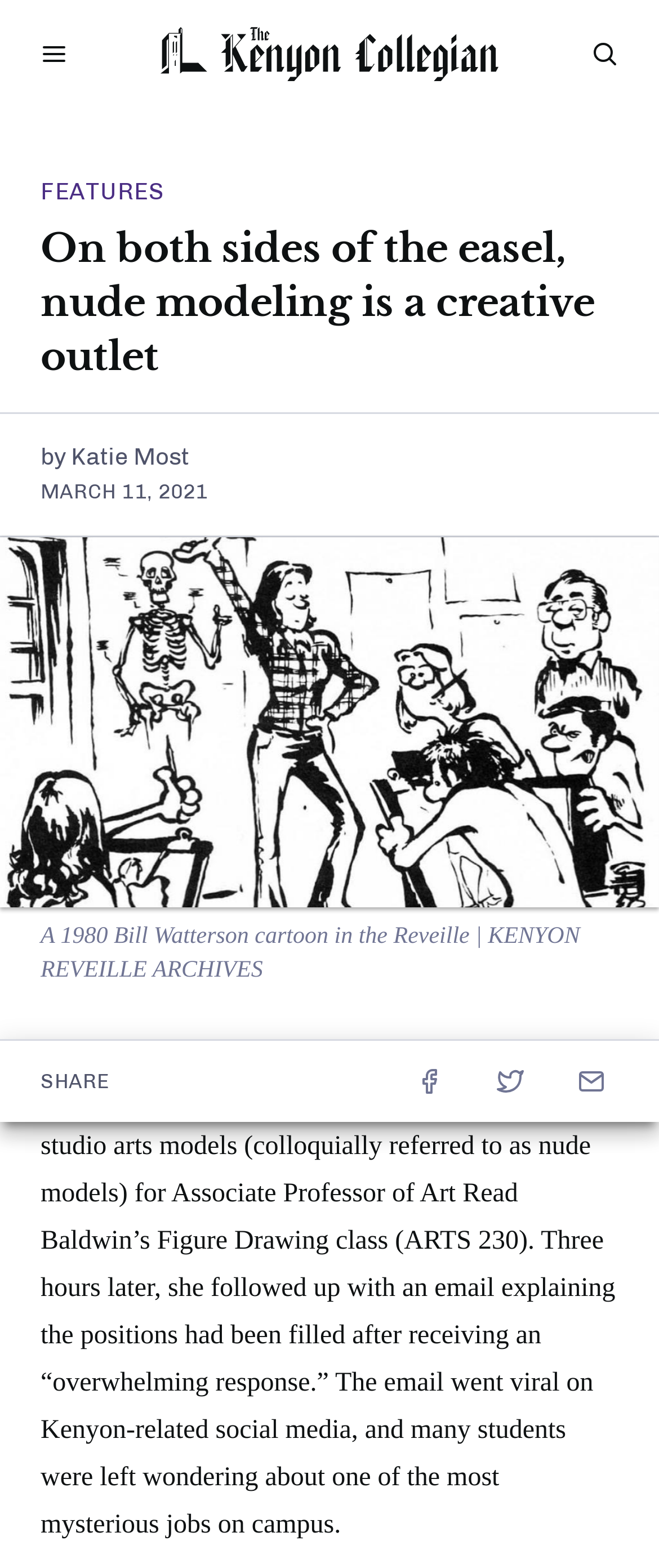Locate the UI element described by Section: Features and provide its bounding box coordinates. Use the format (top-left x, top-left y, bottom-right x, bottom-right y) with all values as floating point numbers between 0 and 1.

[0.062, 0.113, 0.25, 0.131]